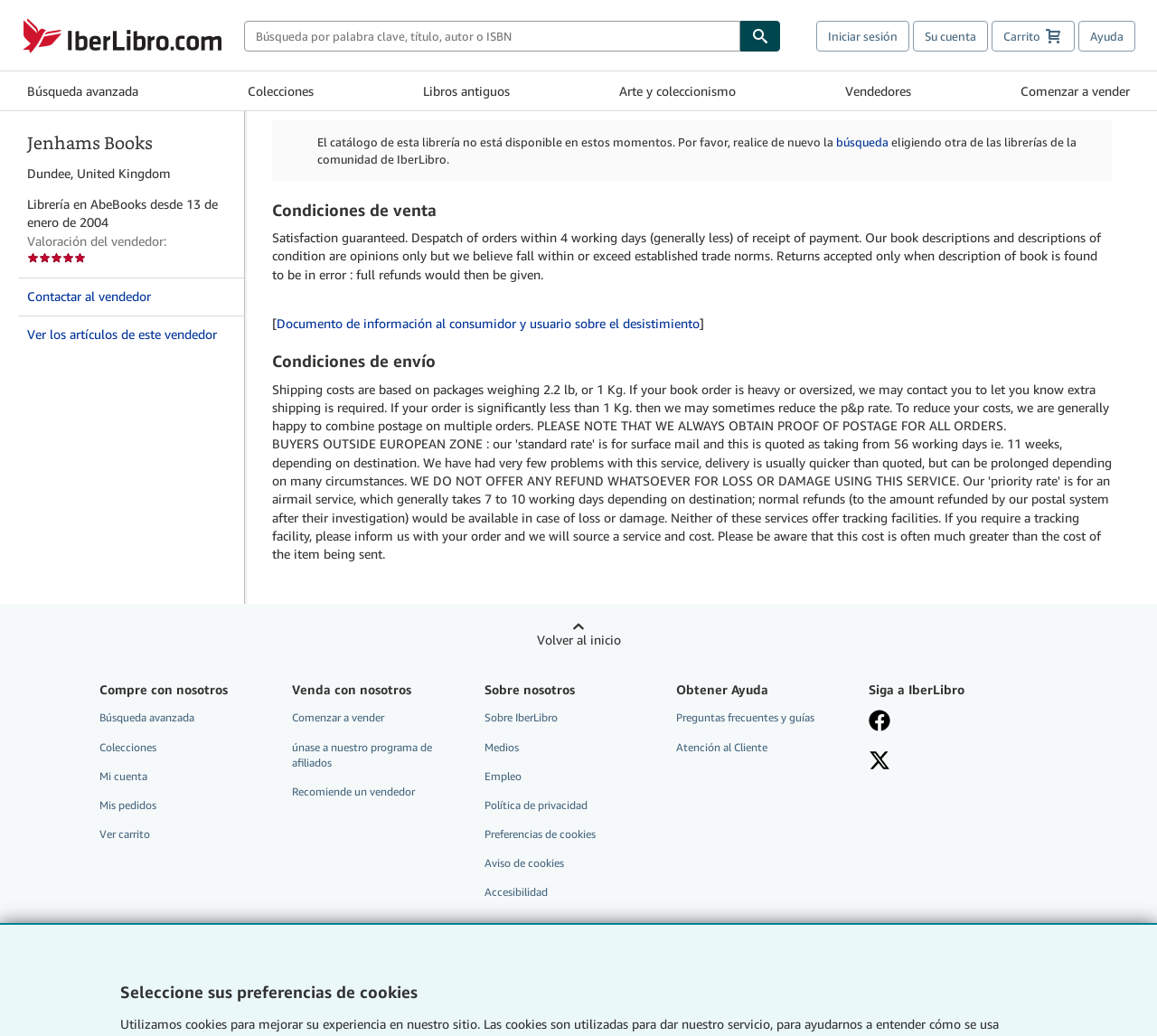Locate the bounding box coordinates of the element you need to click to accomplish the task described by this instruction: "Get help".

[0.932, 0.02, 0.981, 0.05]